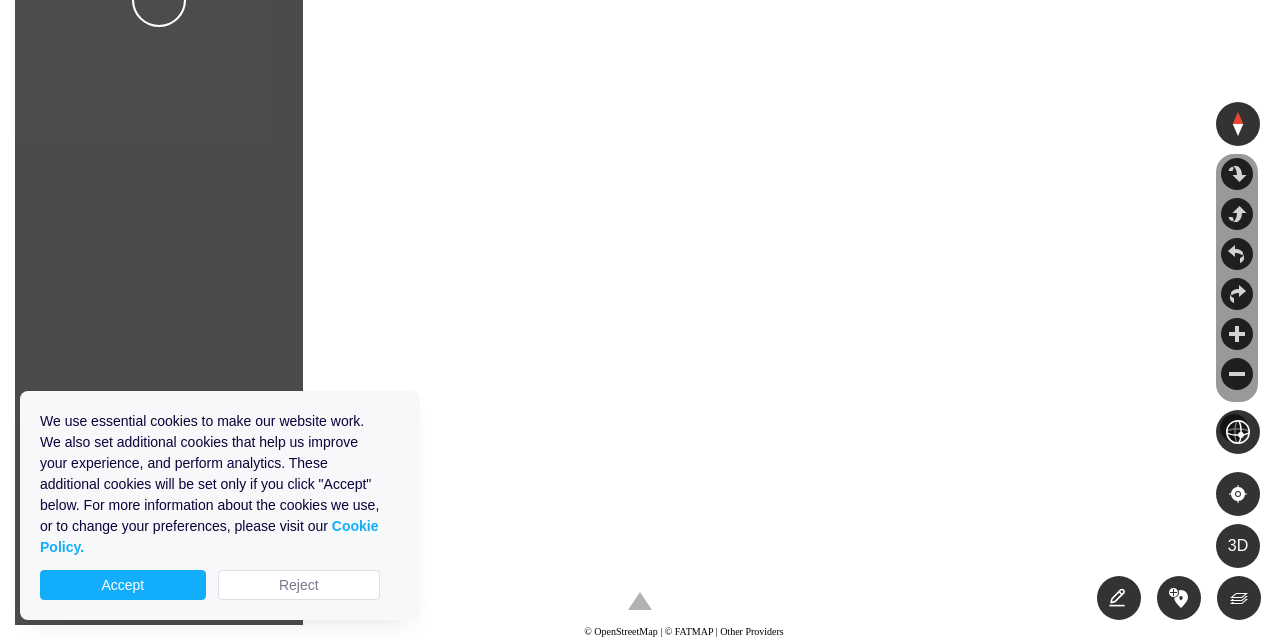Identify and provide the bounding box coordinates of the UI element described: "title="Tilt the map down"". The coordinates should be formatted as [left, top, right, bottom], with each number being a float between 0 and 1.

[0.954, 0.246, 0.979, 0.296]